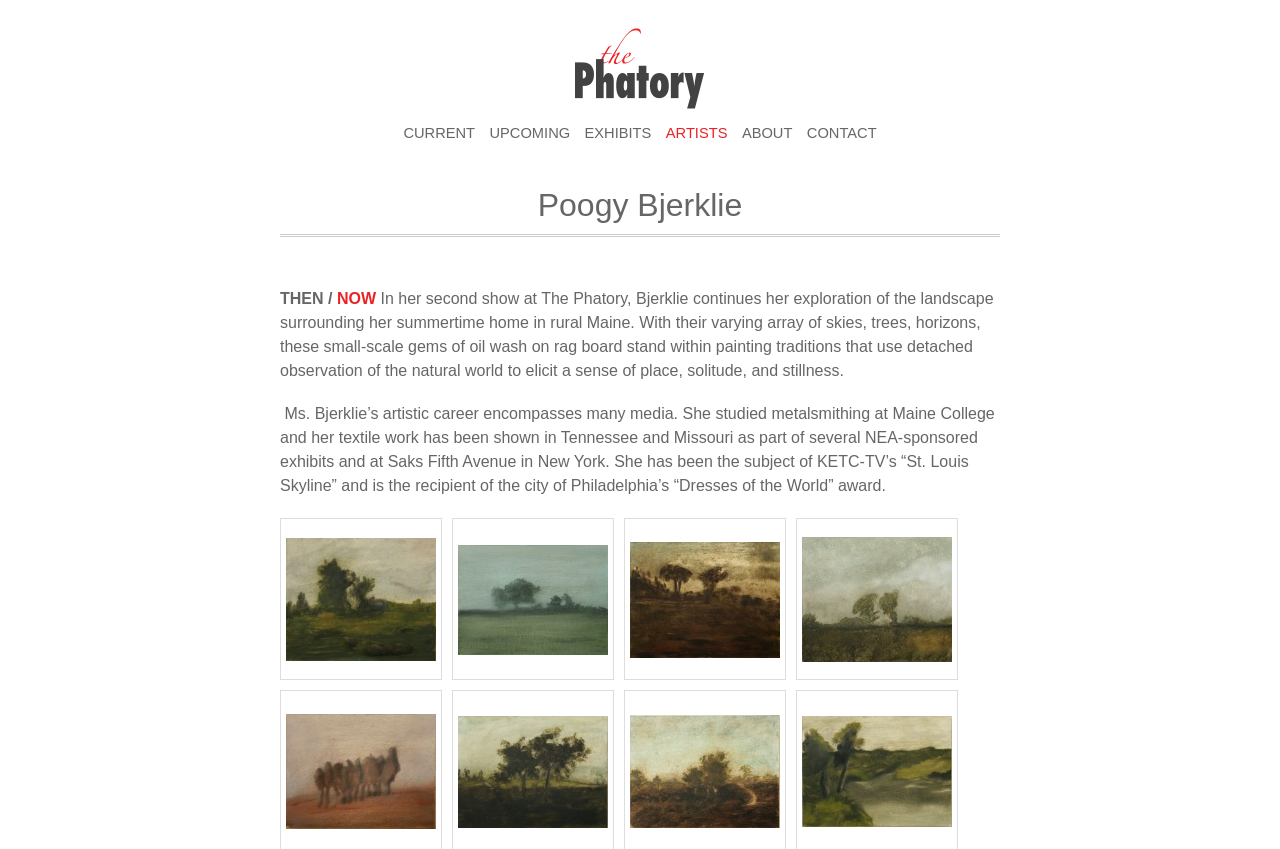What is the name of the artist featured on this page?
Provide a detailed and well-explained answer to the question.

I found the answer by looking at the heading element with the text 'Poogy Bjerklie' which is located at the top of the page.